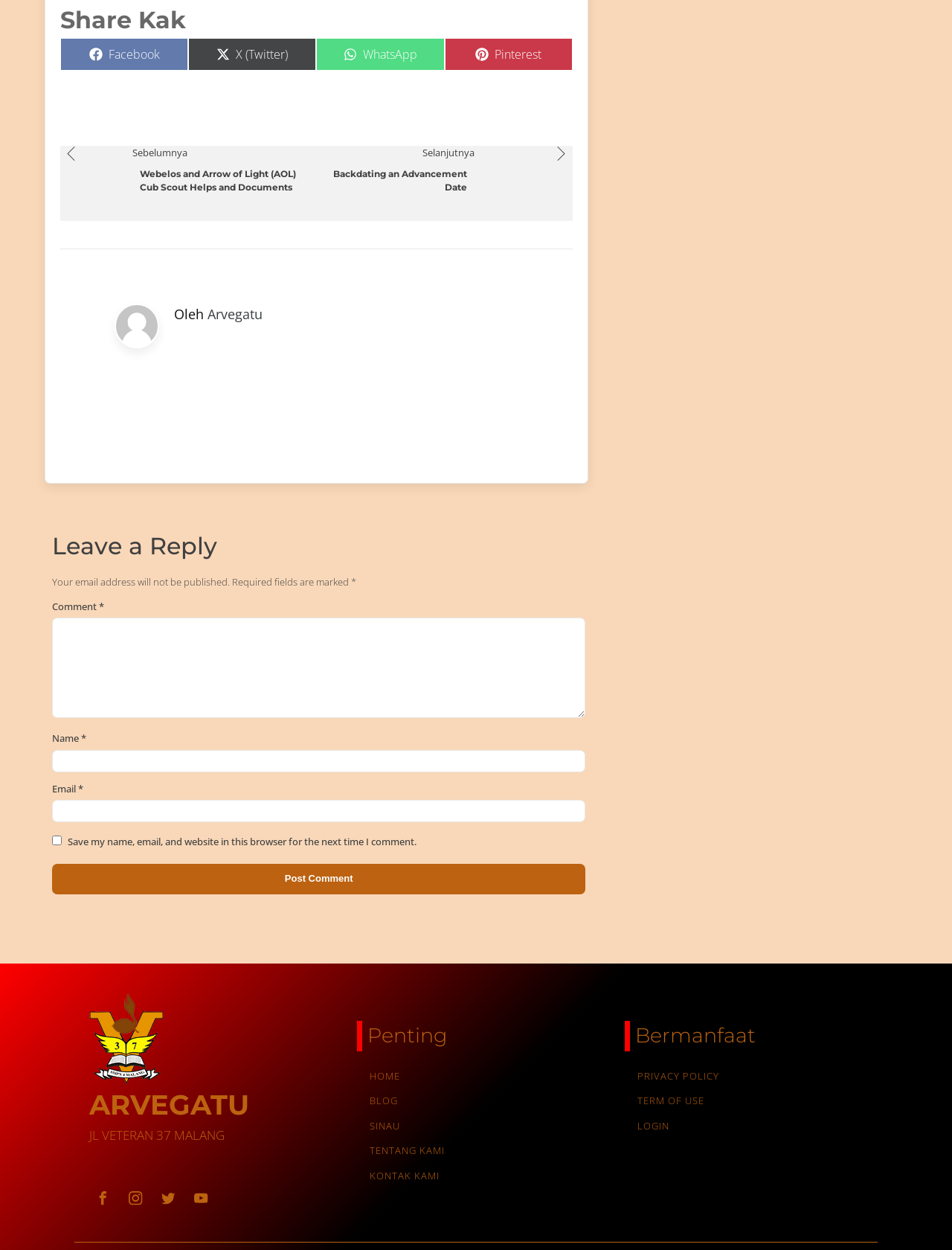Can you look at the image and give a comprehensive answer to the question:
What is the name of the website?

This answer can be obtained by looking at the heading element with the text 'ARVEGATU' which is located at the top of the webpage, below the logo.